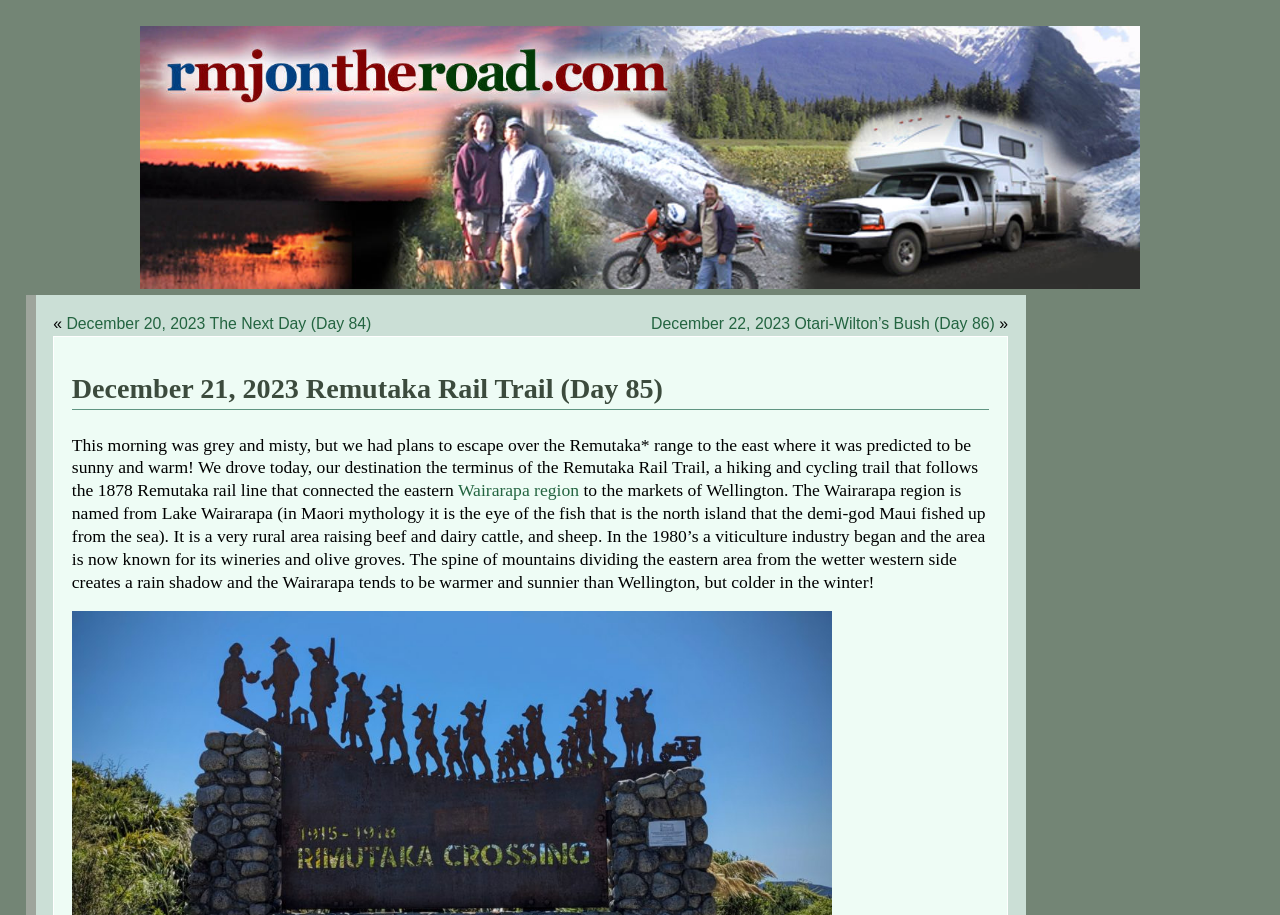Offer an in-depth caption of the entire webpage.

The webpage is a blog post titled "December 21, 2023 Remutaka Rail Trail (Day 85)" on rmjontheroad.com. At the top, there is a navigation section with a link to the left and an image to the left of the link. Below this, there are three links in a row, with the middle link being the title of the blog post. The title is also repeated as a heading below these links.

The main content of the blog post starts with a paragraph of text that describes the weather and plans for the day. This paragraph is followed by a link to the "Wairarapa region" and then another paragraph of text that provides more information about the region, including its history, economy, and climate.

There are a total of five links on the page, including the navigation link at the top and the three links in the middle section. There is also one image on the page, located at the top left. The text on the page is divided into three main sections: the navigation and title section at the top, the main content section in the middle, and the footer section at the bottom (not explicitly mentioned in the accessibility tree, but implied by the structure).